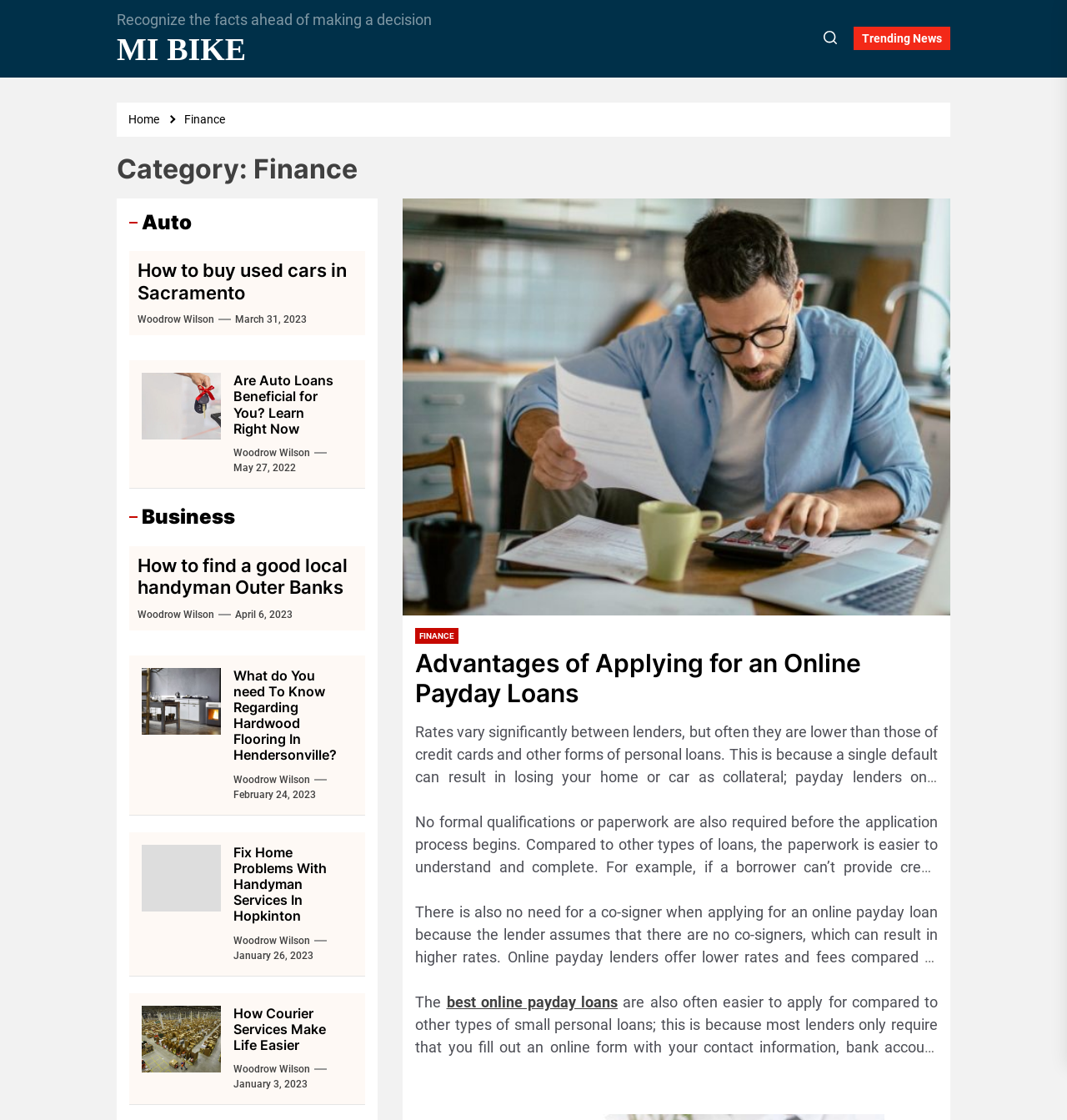Please identify the bounding box coordinates of the clickable element to fulfill the following instruction: "Click on the 'Trending News' button". The coordinates should be four float numbers between 0 and 1, i.e., [left, top, right, bottom].

[0.8, 0.024, 0.891, 0.045]